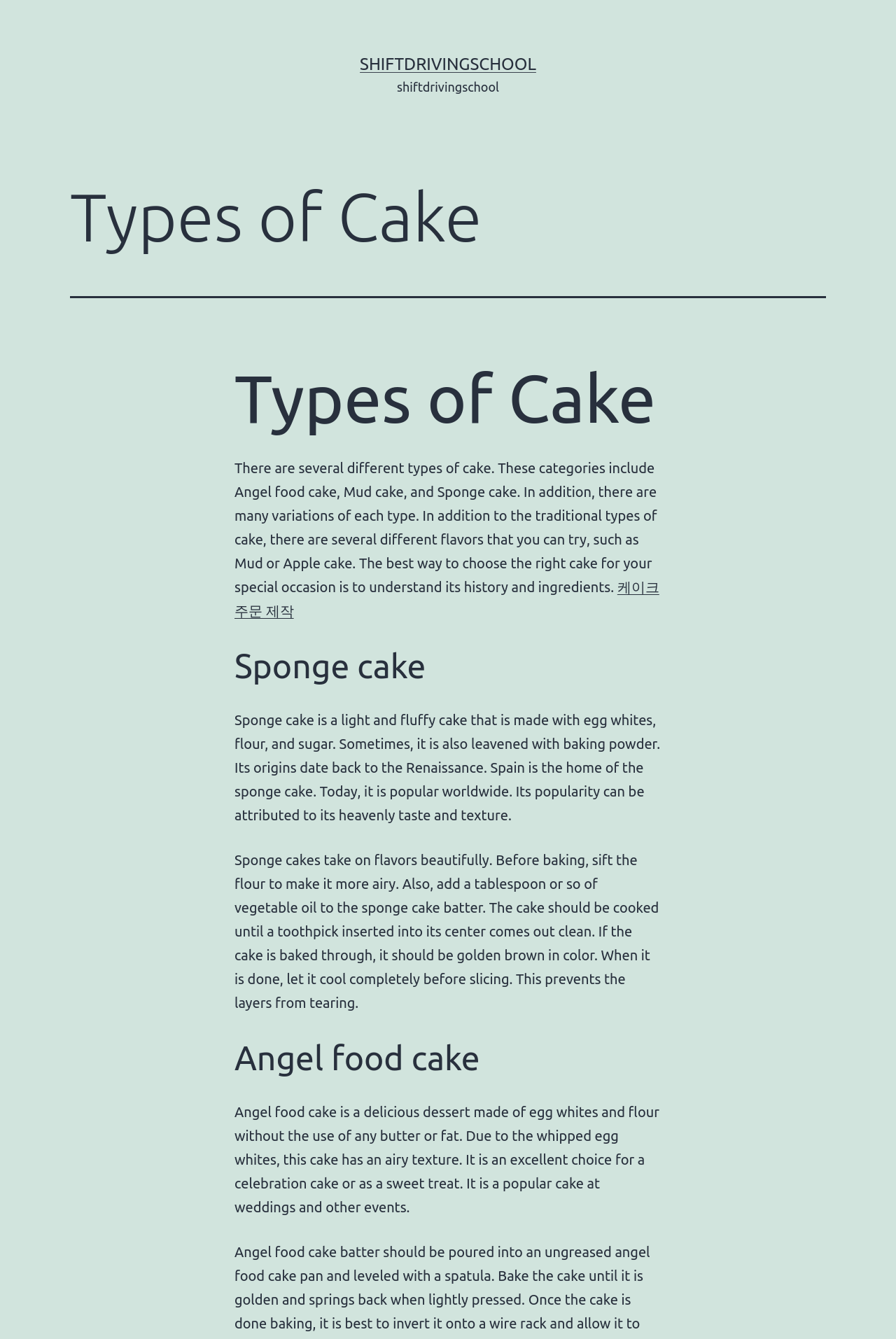What types of cake are mentioned?
Answer the question with a detailed explanation, including all necessary information.

The webpage mentions different types of cake, including Sponge cake, Angel food cake, and Mud cake. These types are mentioned in the headings and static text elements.